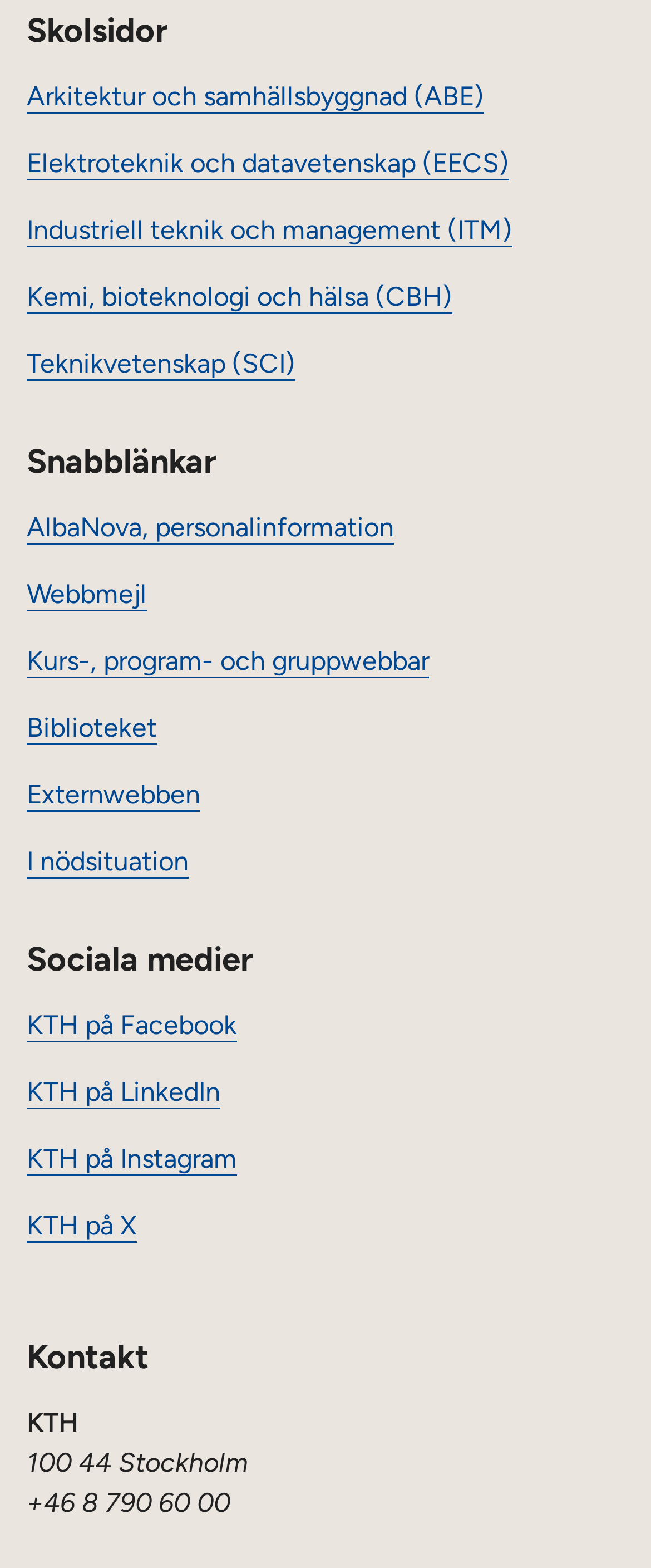Kindly determine the bounding box coordinates of the area that needs to be clicked to fulfill this instruction: "Click on Arkitektur och samhällsbyggnad (ABE)".

[0.041, 0.051, 0.744, 0.072]